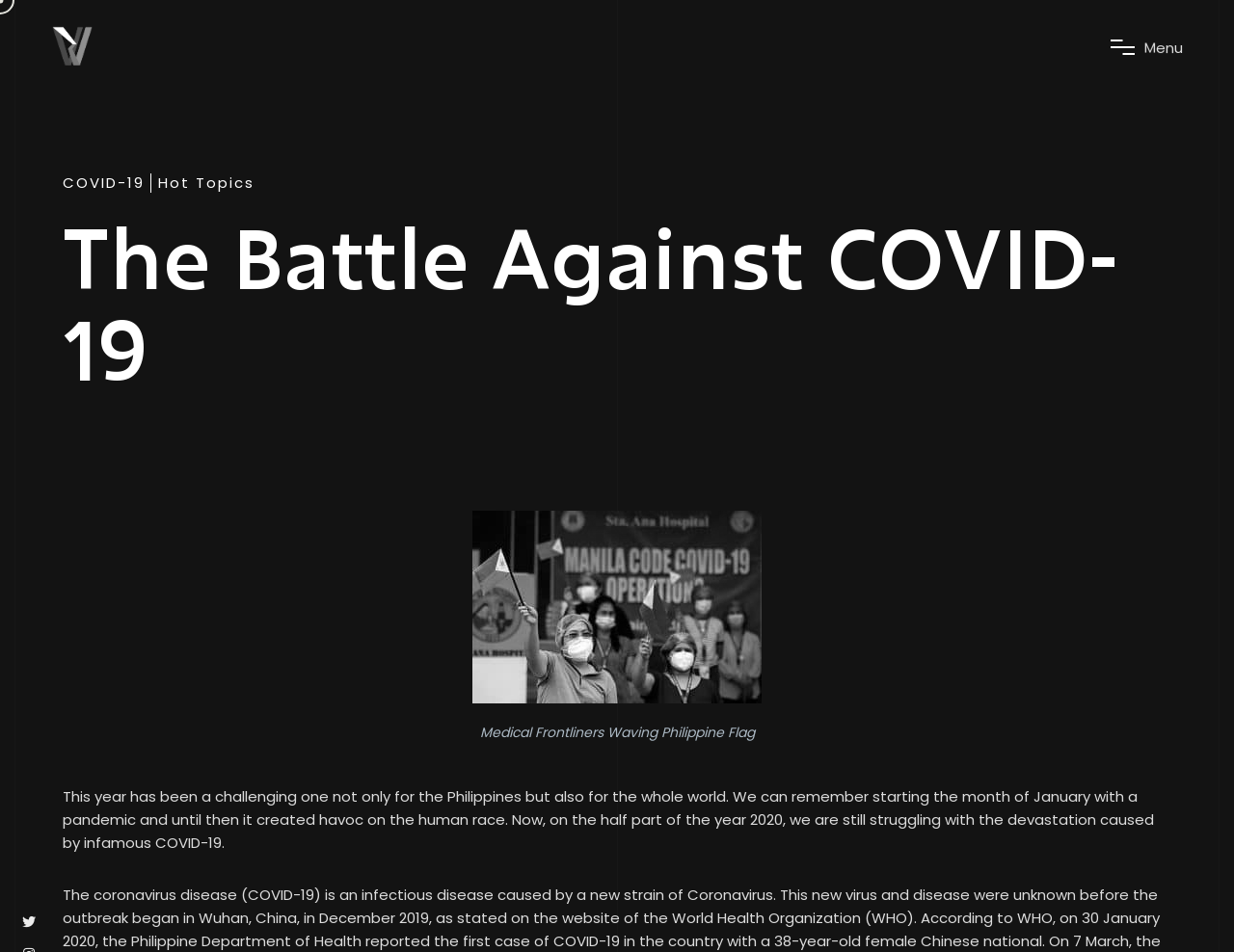Carefully examine the image and provide an in-depth answer to the question: What is the name of the author?

The author's name can be found in the top-left corner of the webpage, where it says 'RJVillanueva' in a link format.